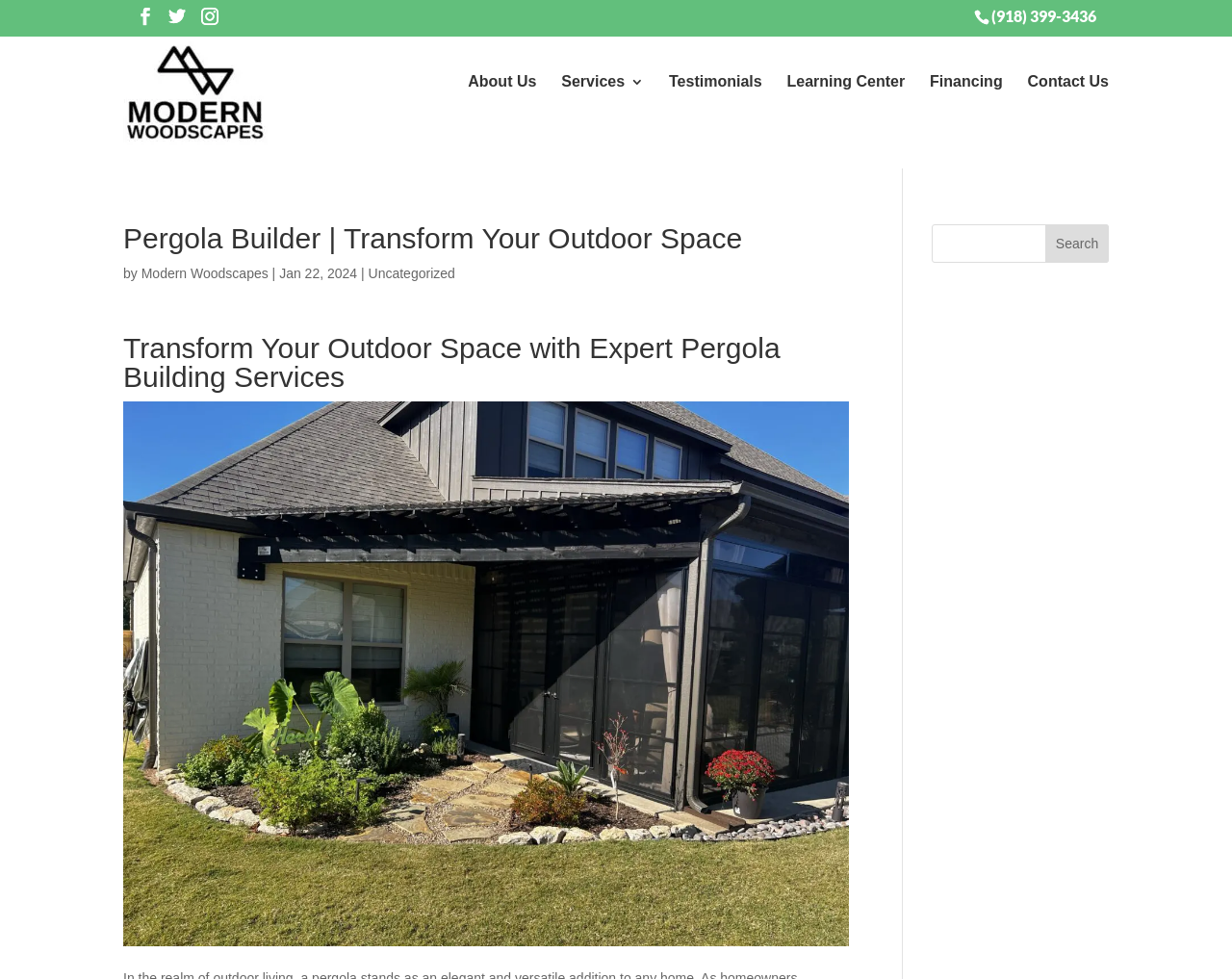Using the provided description: "parent_node: About Us", find the bounding box coordinates of the corresponding UI element. The output should be four float numbers between 0 and 1, in the format [left, top, right, bottom].

[0.1, 0.047, 0.295, 0.162]